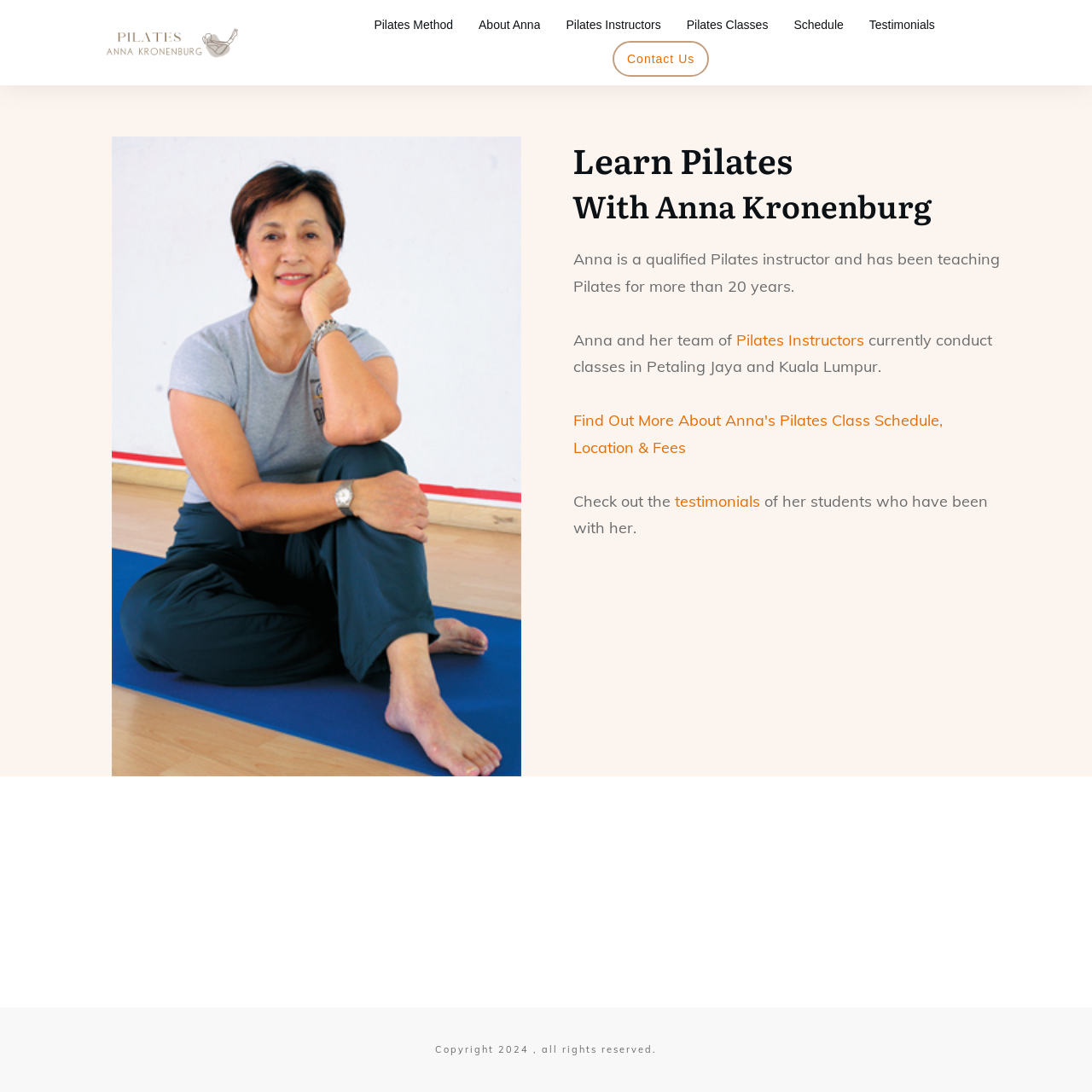Please determine the bounding box coordinates for the UI element described here. Use the format (top-left x, top-left y, bottom-right x, bottom-right y) with values bounded between 0 and 1: Testimonials

[0.796, 0.012, 0.856, 0.034]